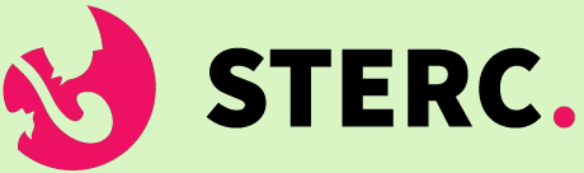What is emphasized by the font of the word 'STERc.'?
Your answer should be a single word or phrase derived from the screenshot.

Professionalism and leadership